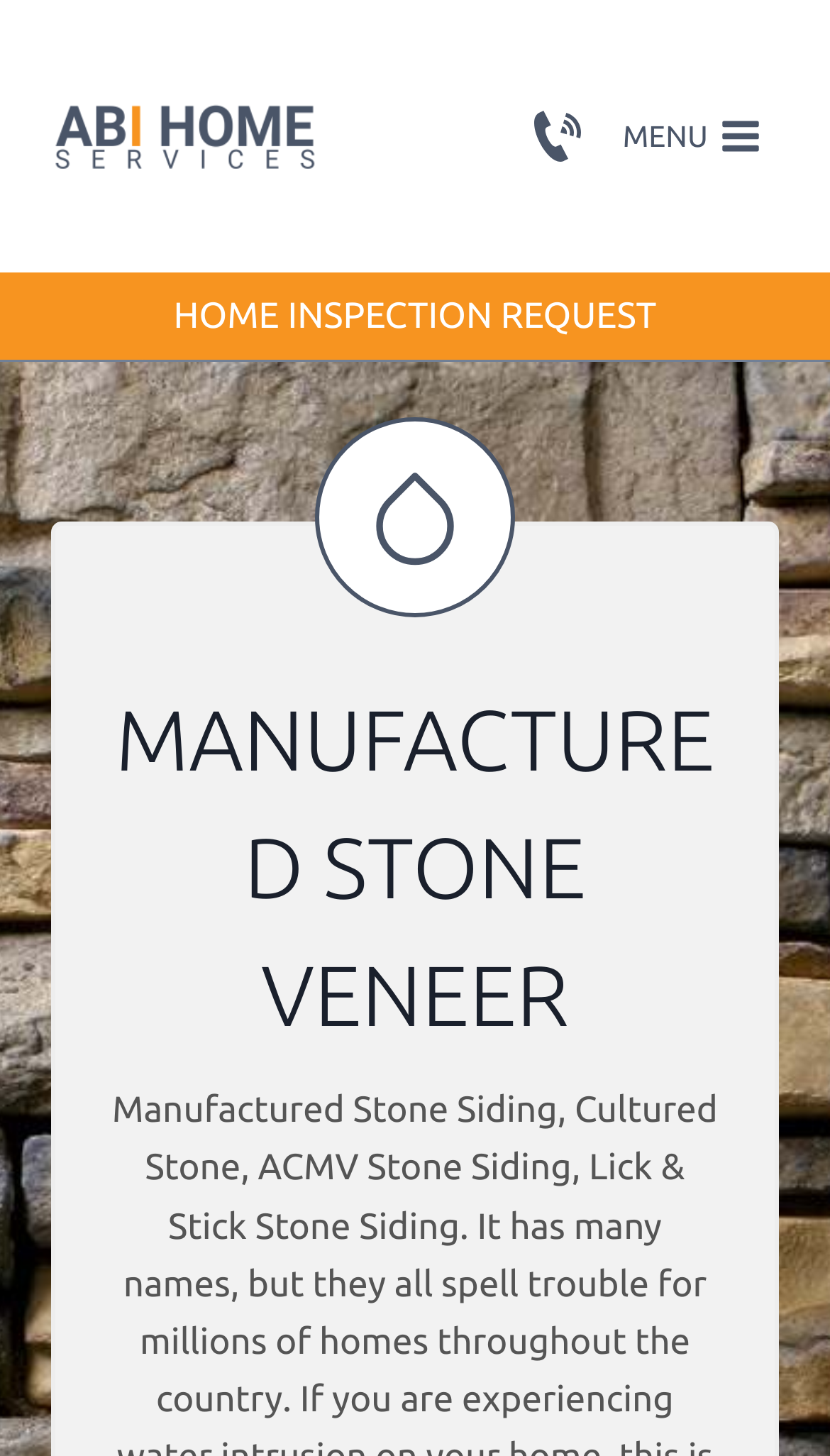What is the main topic of the webpage?
Please analyze the image and answer the question with as much detail as possible.

The main topic of the webpage can be inferred from the heading 'MANUFACTURED STONE VENEER' which is located below the navigation menu. This heading is prominent and suggests that the webpage is discussing issues related to manufactured stone veneer.